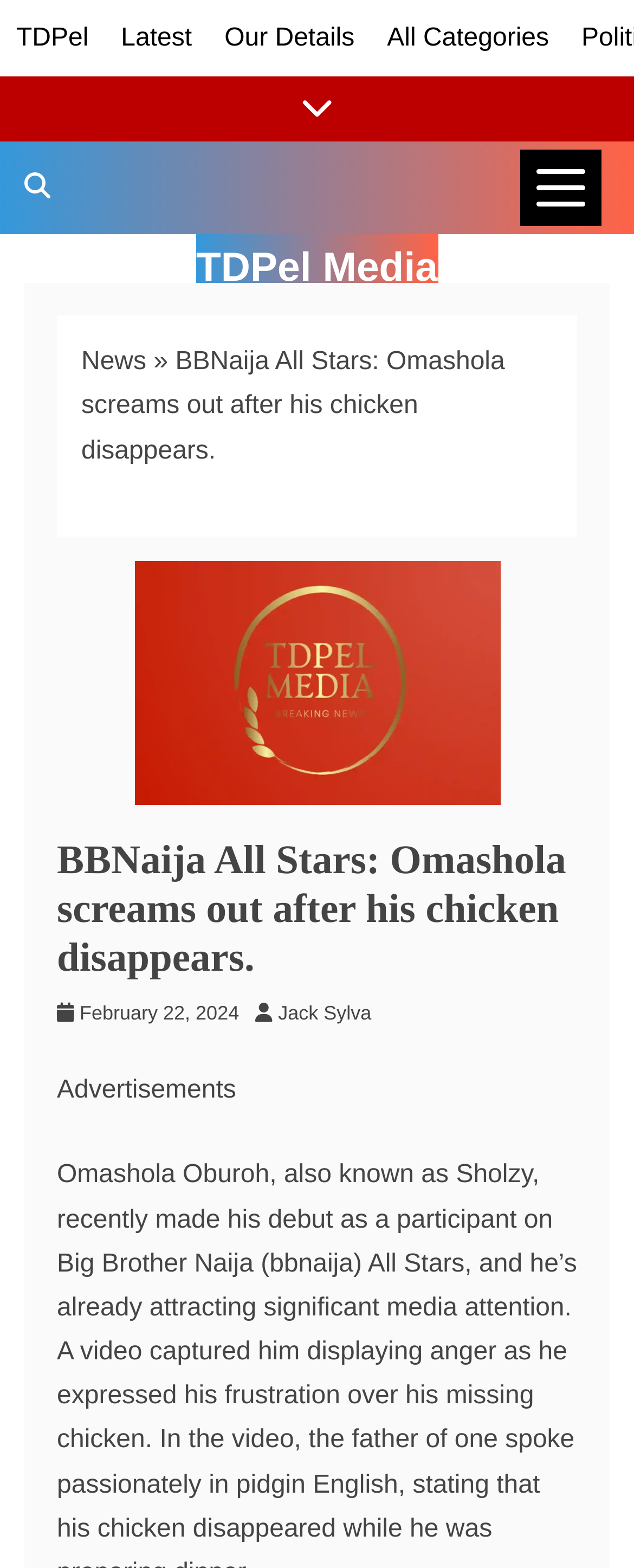Locate the bounding box coordinates of the area to click to fulfill this instruction: "View News Categories". The bounding box should be presented as four float numbers between 0 and 1, in the order [left, top, right, bottom].

[0.821, 0.096, 0.949, 0.144]